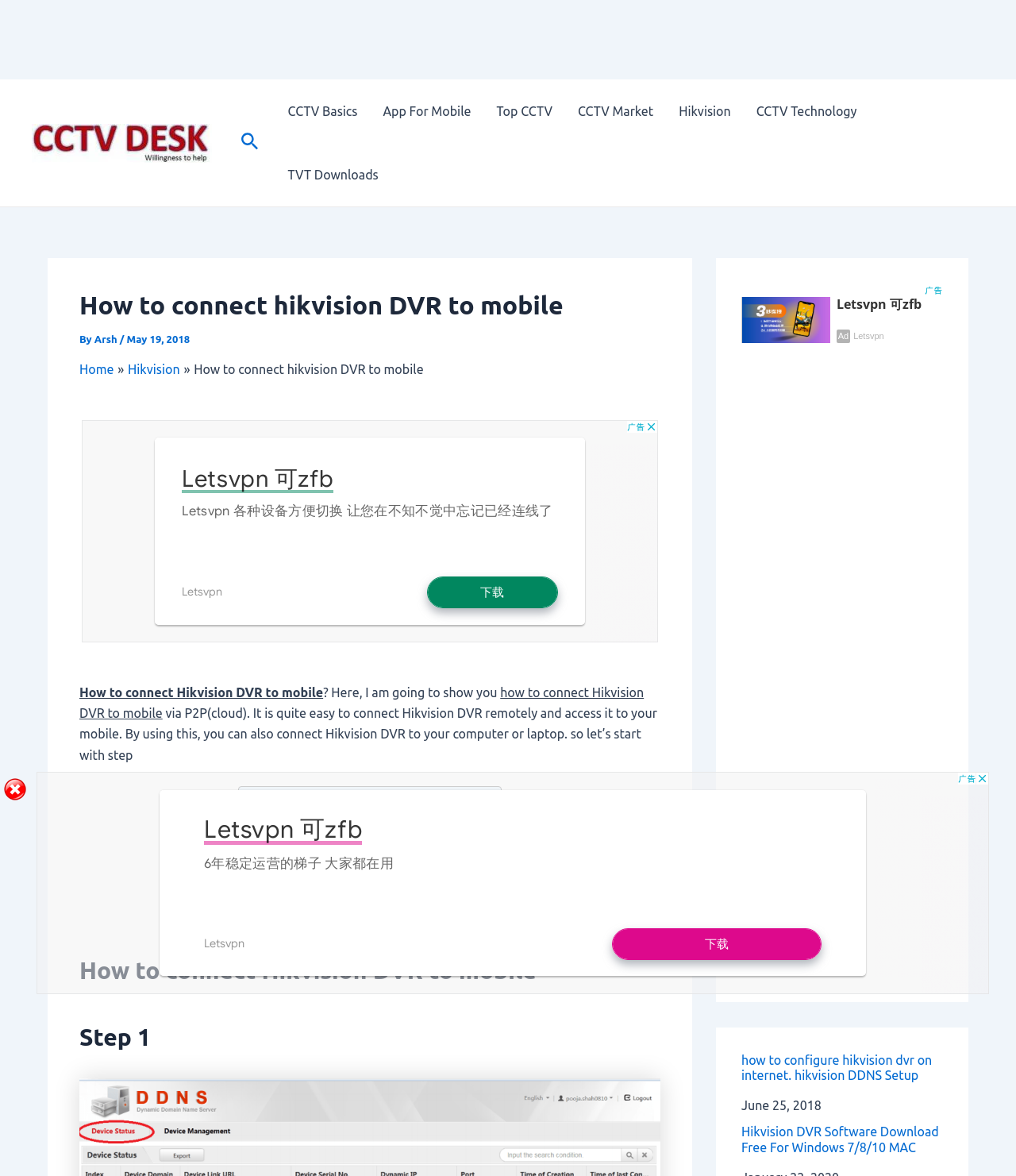How many steps are there to connect Hikvision DVR to mobile?
Utilize the information in the image to give a detailed answer to the question.

The webpage provides a 5-step guide to connect Hikvision DVR to mobile, which can be seen in the layout table section of the webpage.